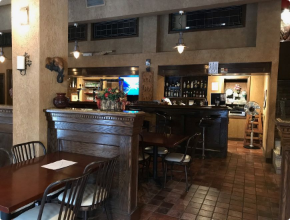What material are the walls made of?
Please answer the question with as much detail and depth as you can.

The caption states that 'smooth wooden panels line the walls', which suggests that the walls are made of wood.